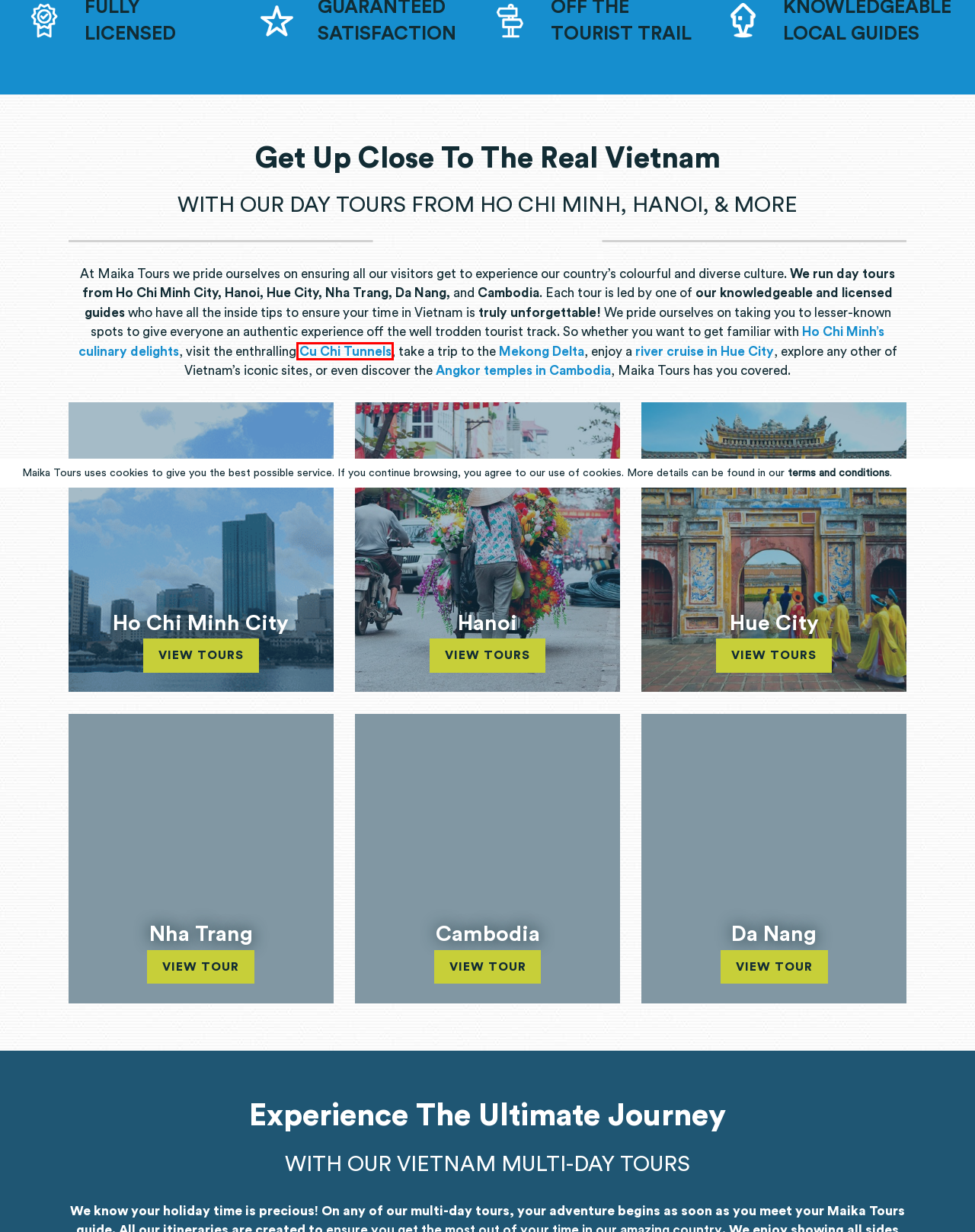You have a screenshot of a webpage with a red bounding box around an element. Choose the best matching webpage description that would appear after clicking the highlighted element. Here are the candidates:
A. Private Day Tour Angkor Temples Adventure | Maika Tours
B. Hue City Tour and River Cruise: An Immersion In The Imperial Past
C. Ho Chi Minh City Day Tours | Maika Tours
D. Full Day Mekong Delta Private Tour | Maika Tours
E. Cu Chi Ben Dinh Tunnels Tour | Maika Tous
F. Hanoi City Day Tours | Maika Tours
G. Hue City Day Tours | Maika Tours
H. Best of Nha Trang Private Tour - Maika Tours

E